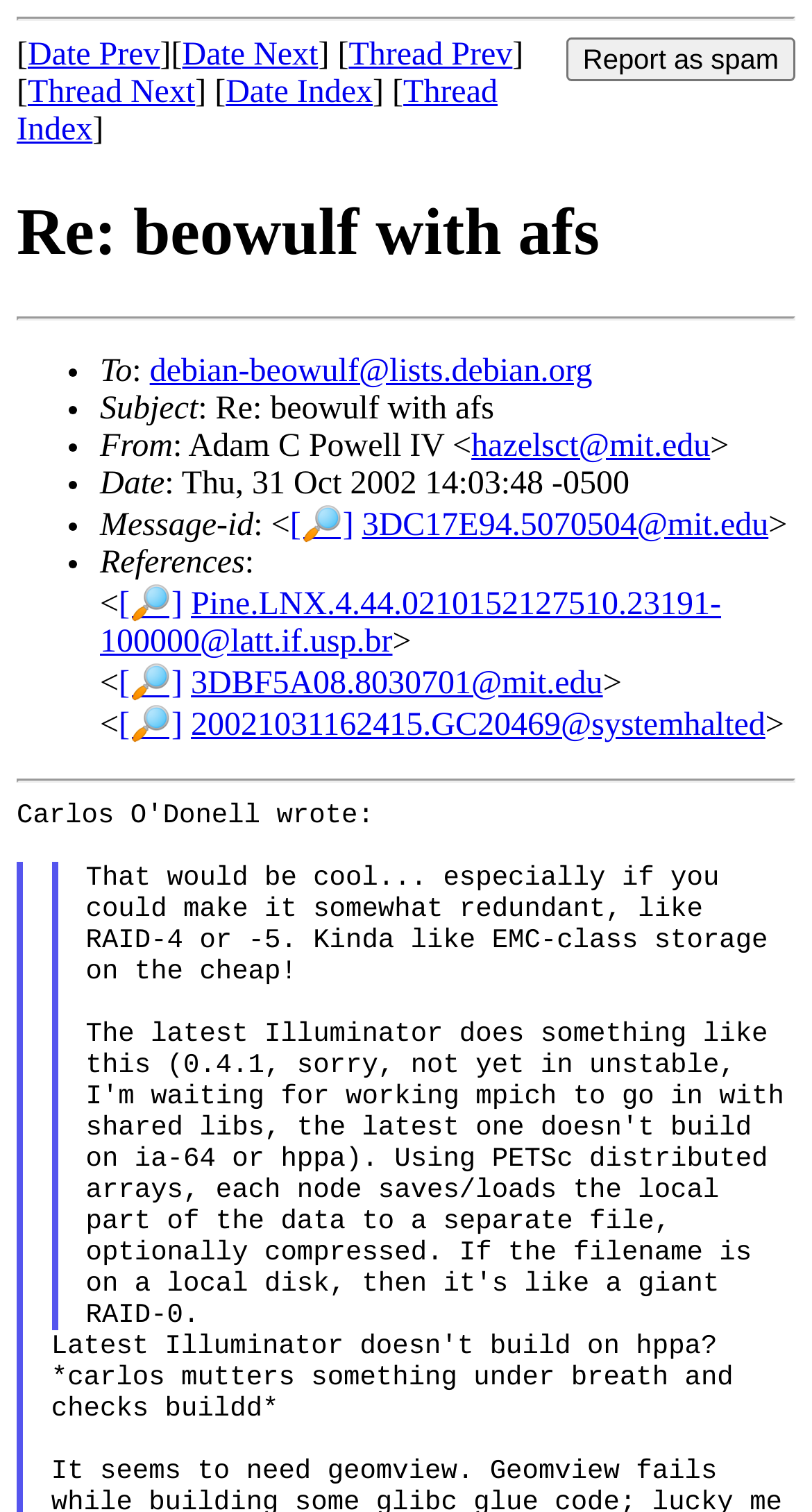Based on the visual content of the image, answer the question thoroughly: Who sent the email?

The sender of the email can be found in the 'From' section, which is marked by a '•' symbol. The text next to it says 'From: Adam C Powell IV <hazelsct@mit.edu>'. Therefore, the sender of the email is Adam C Powell IV.